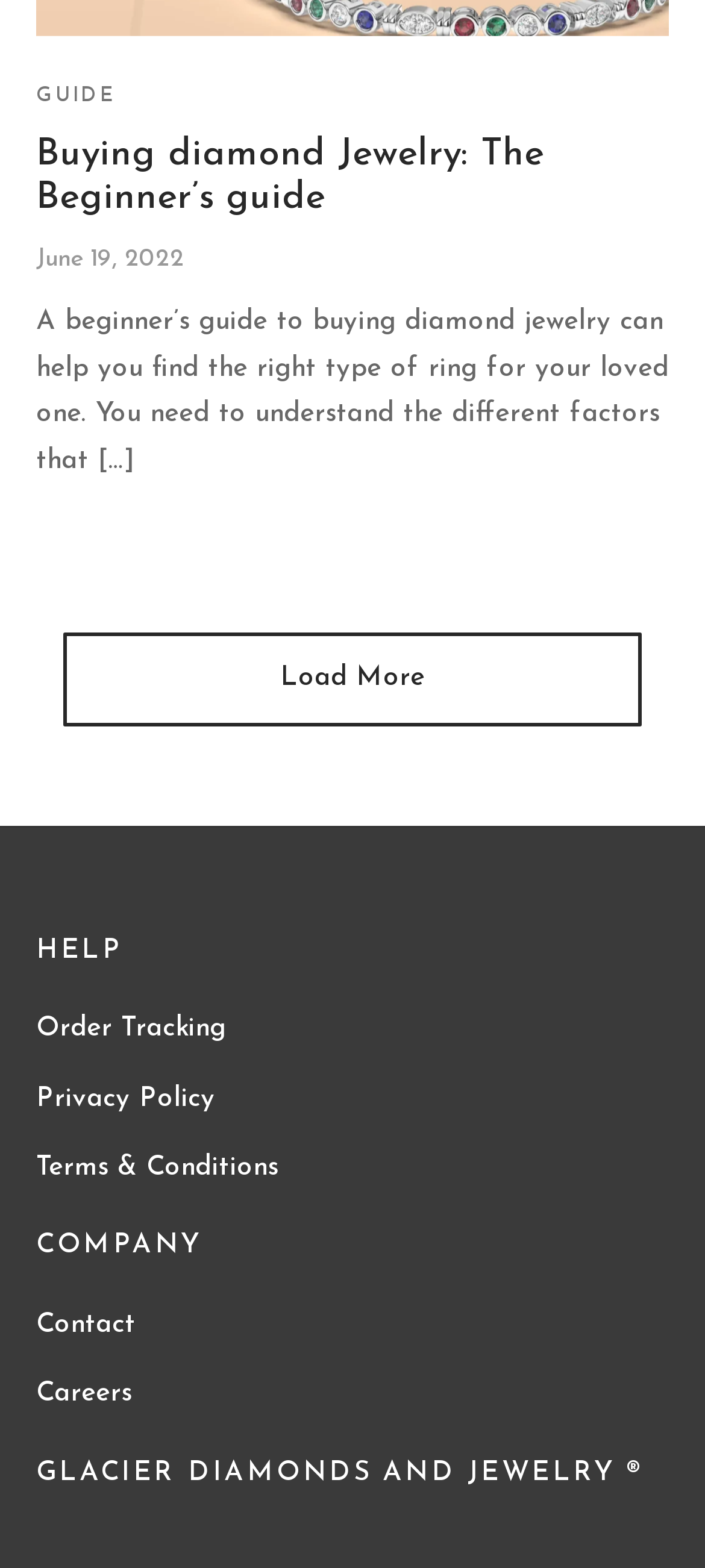Identify the bounding box coordinates for the UI element described as: "June 19, 2022".

[0.051, 0.159, 0.262, 0.174]